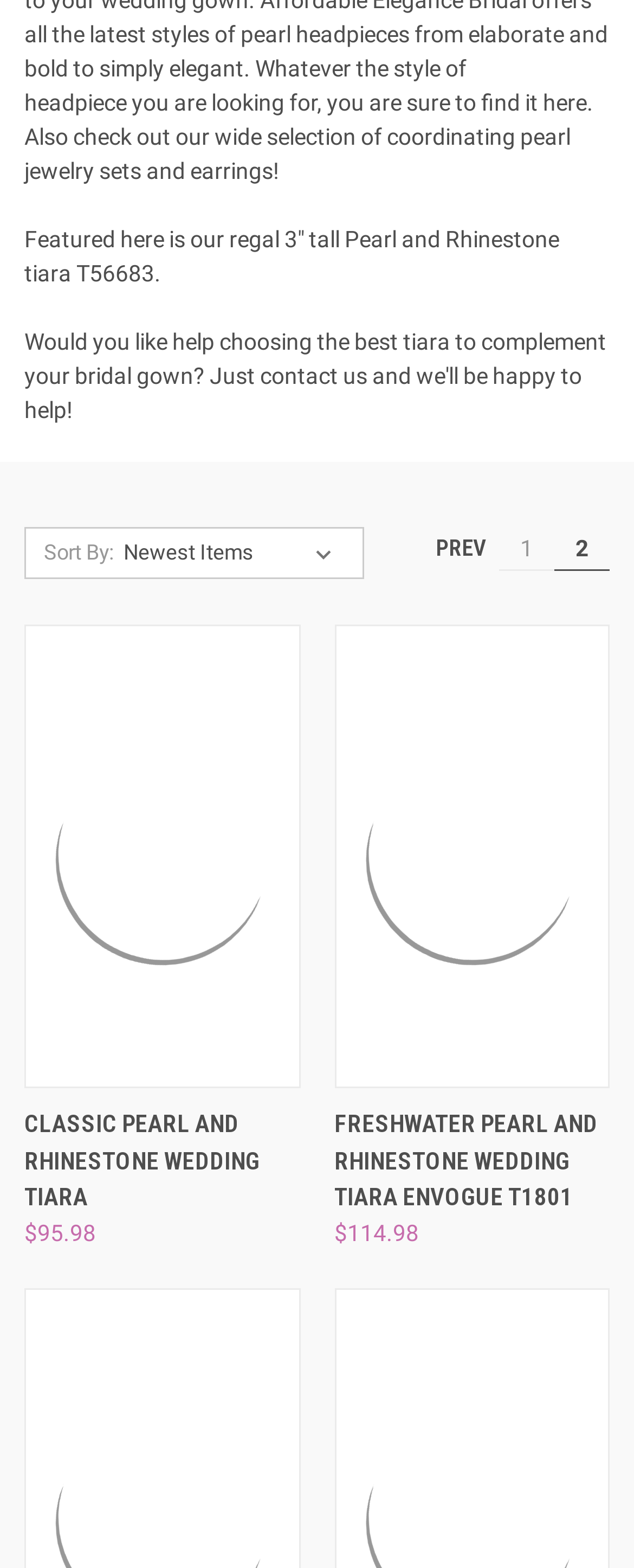Please determine the bounding box coordinates of the element to click on in order to accomplish the following task: "View the details of the 'Classic Pearl and Rhinestone Wedding Tiara'". Ensure the coordinates are four float numbers ranging from 0 to 1, i.e., [left, top, right, bottom].

[0.049, 0.403, 0.463, 0.69]